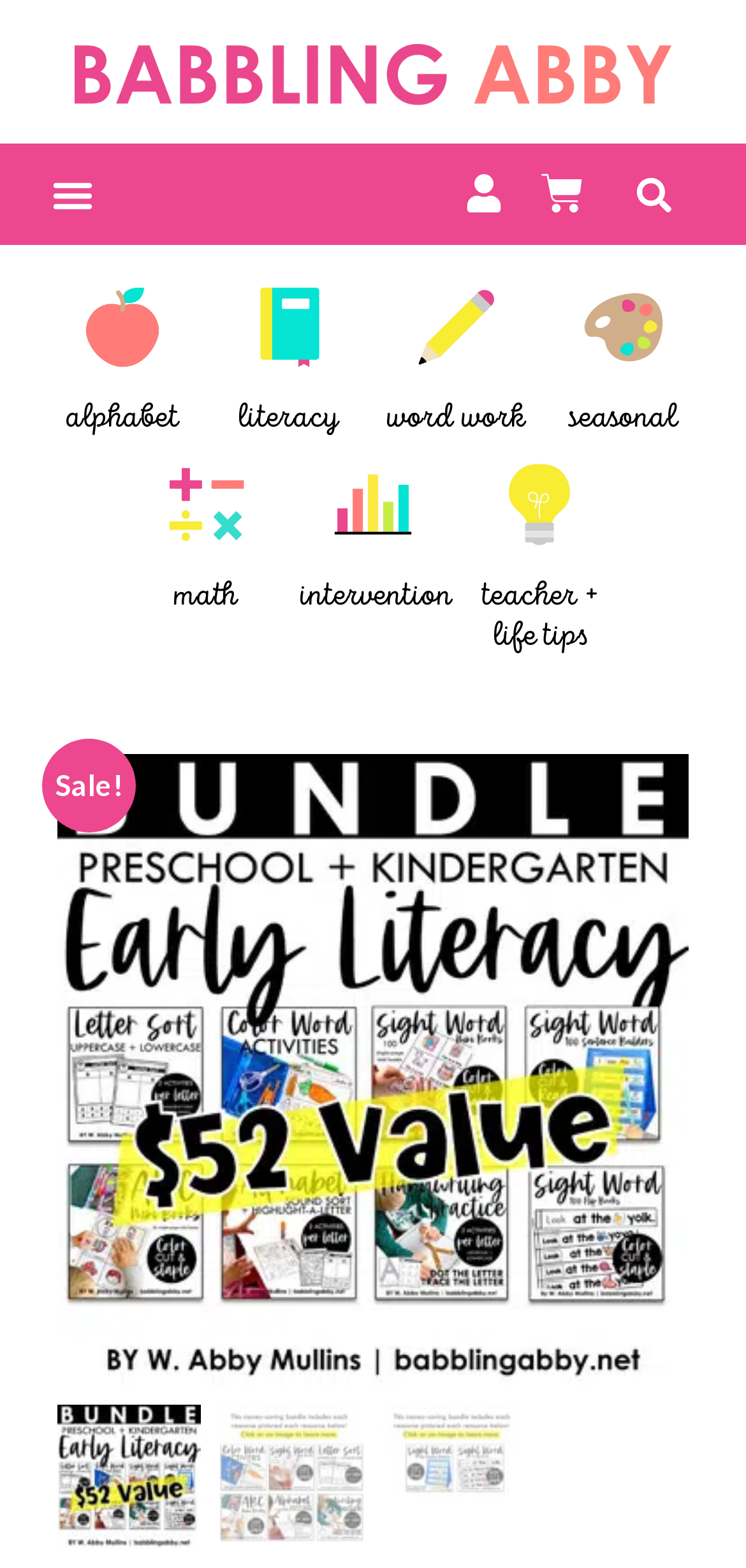Determine the coordinates of the bounding box that should be clicked to complete the instruction: "Search for something". The coordinates should be represented by four float numbers between 0 and 1: [left, top, right, bottom].

[0.834, 0.104, 0.918, 0.144]